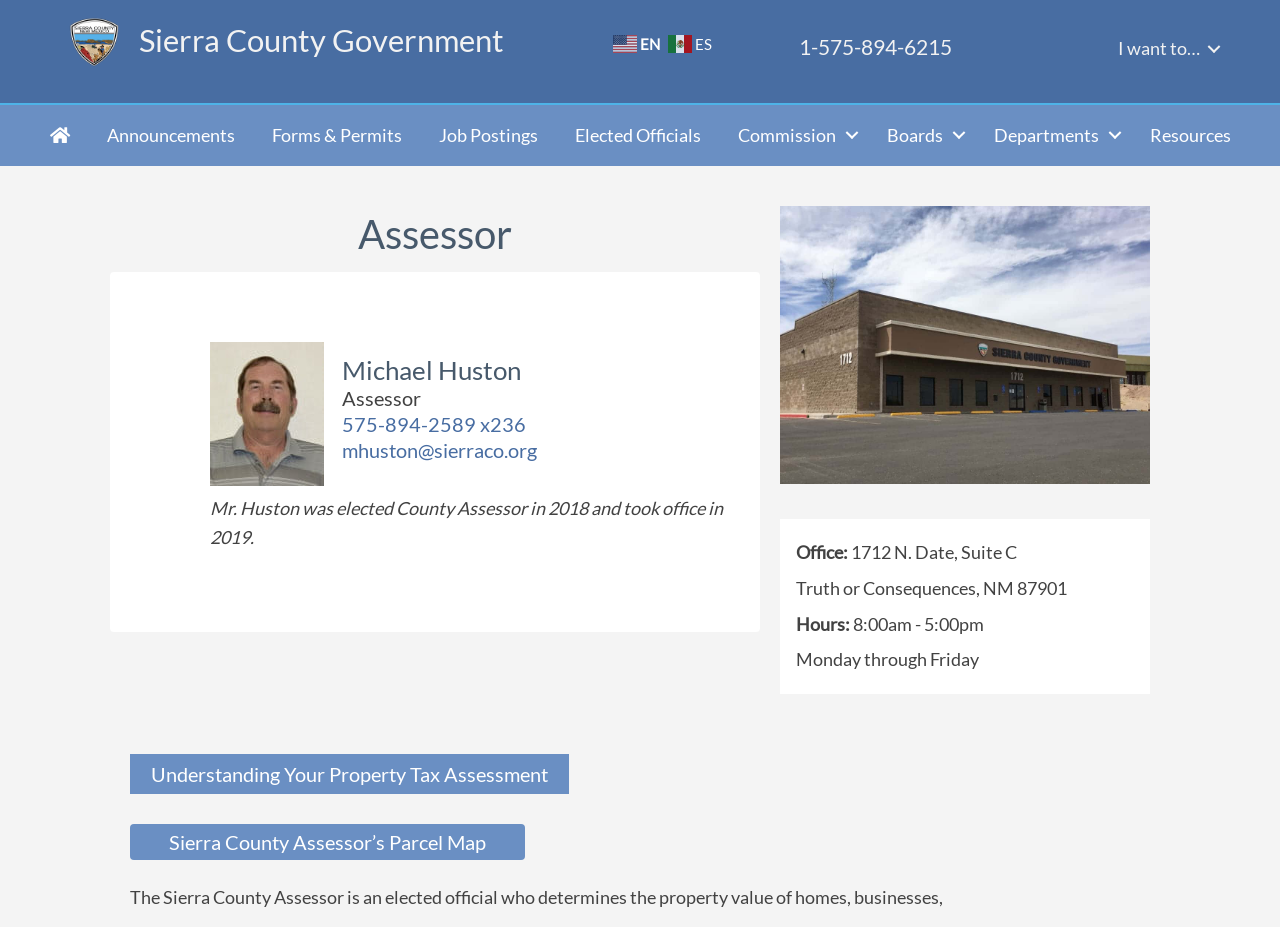Determine the bounding box coordinates of the clickable region to carry out the instruction: "Learn about Understanding Your Property Tax Assessment".

[0.102, 0.813, 0.445, 0.856]